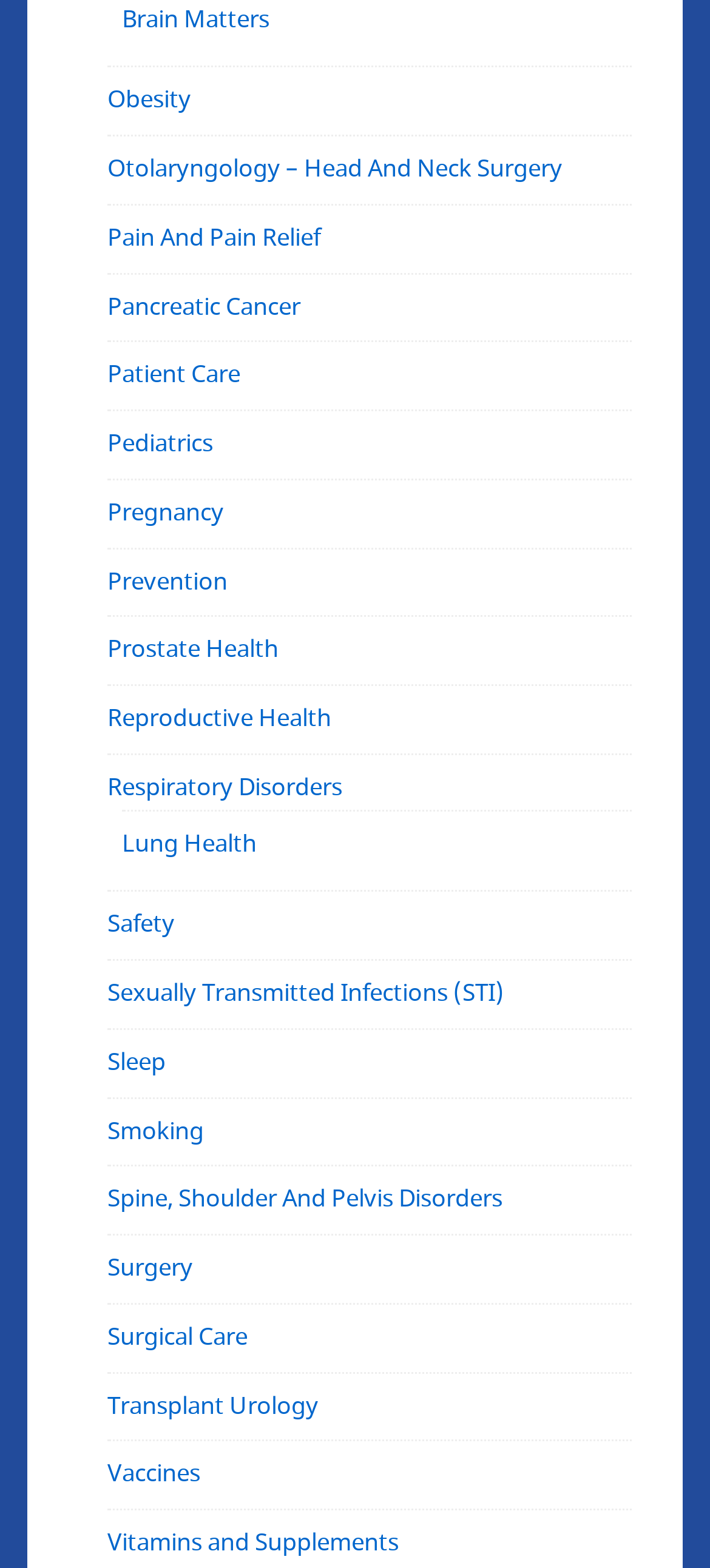Please provide a comprehensive answer to the question below using the information from the image: How many health topics are listed?

I counted the number of links on the webpage, and there are 22 links that represent different health topics, ranging from 'Obesity' to 'Vitamins and Supplements'.